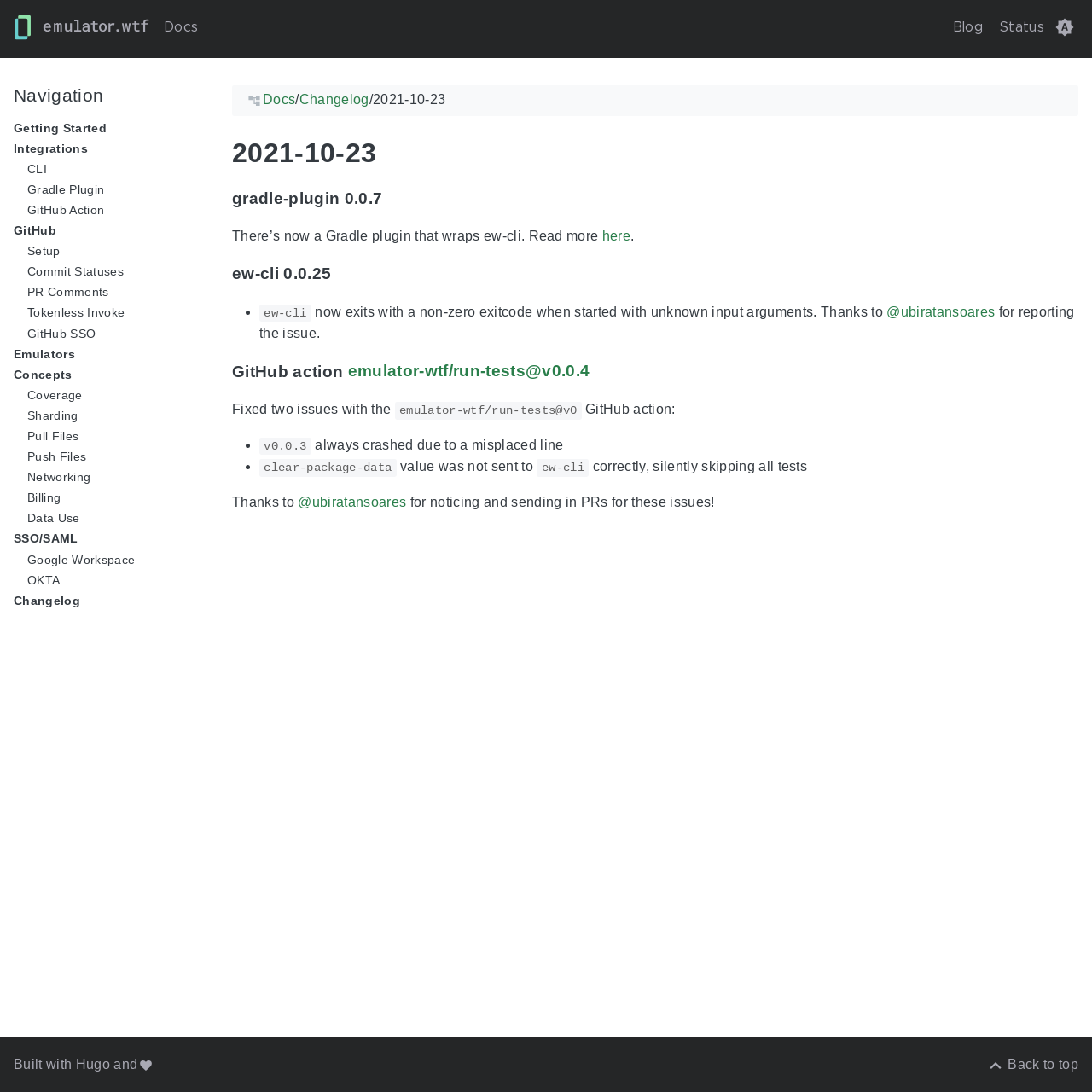Find the bounding box coordinates of the element's region that should be clicked in order to follow the given instruction: "Read more about the Gradle plugin". The coordinates should consist of four float numbers between 0 and 1, i.e., [left, top, right, bottom].

[0.551, 0.209, 0.577, 0.224]